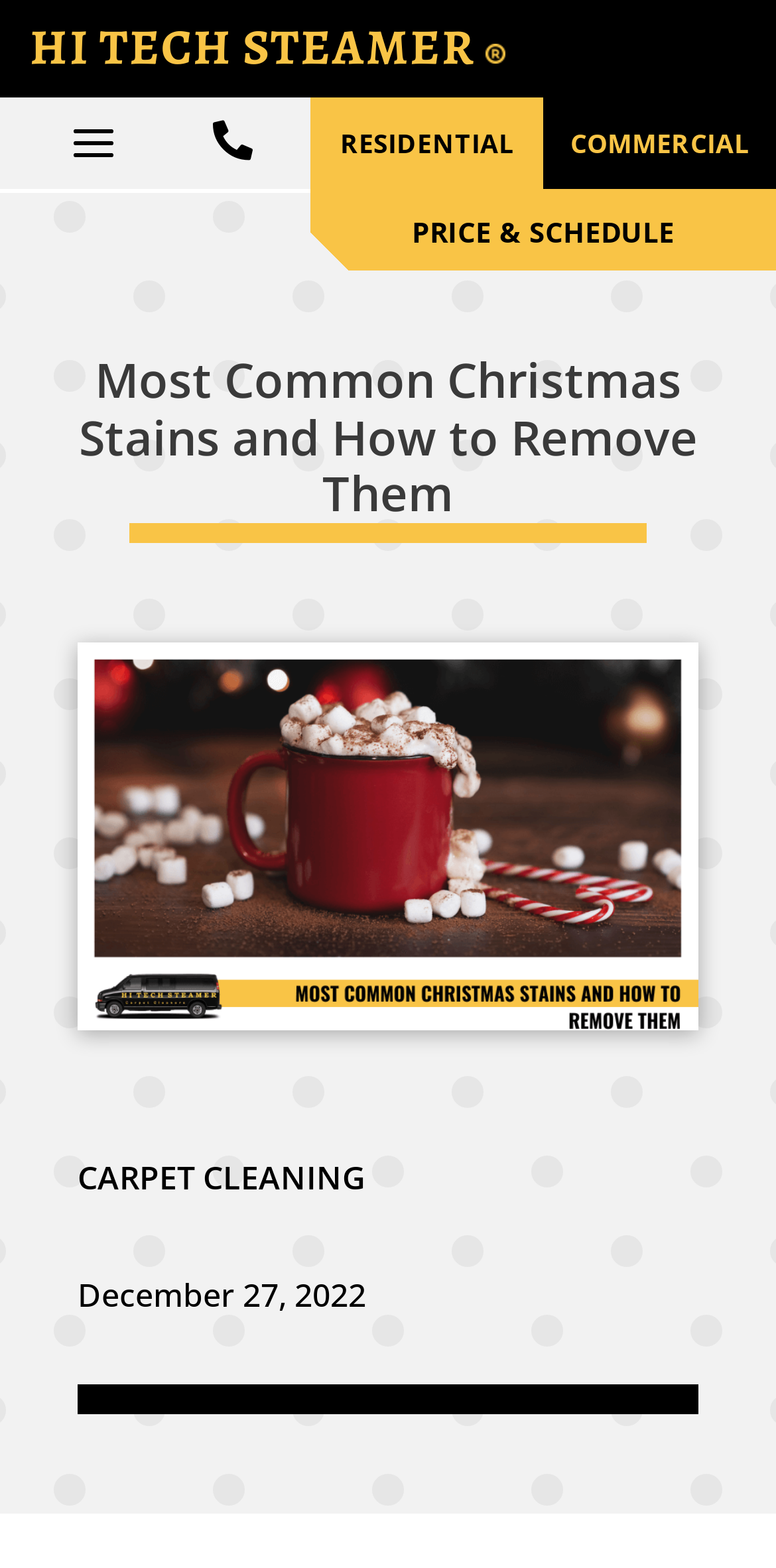What is the name of the company?
Using the image, answer in one word or phrase.

HI TECH STEAMER